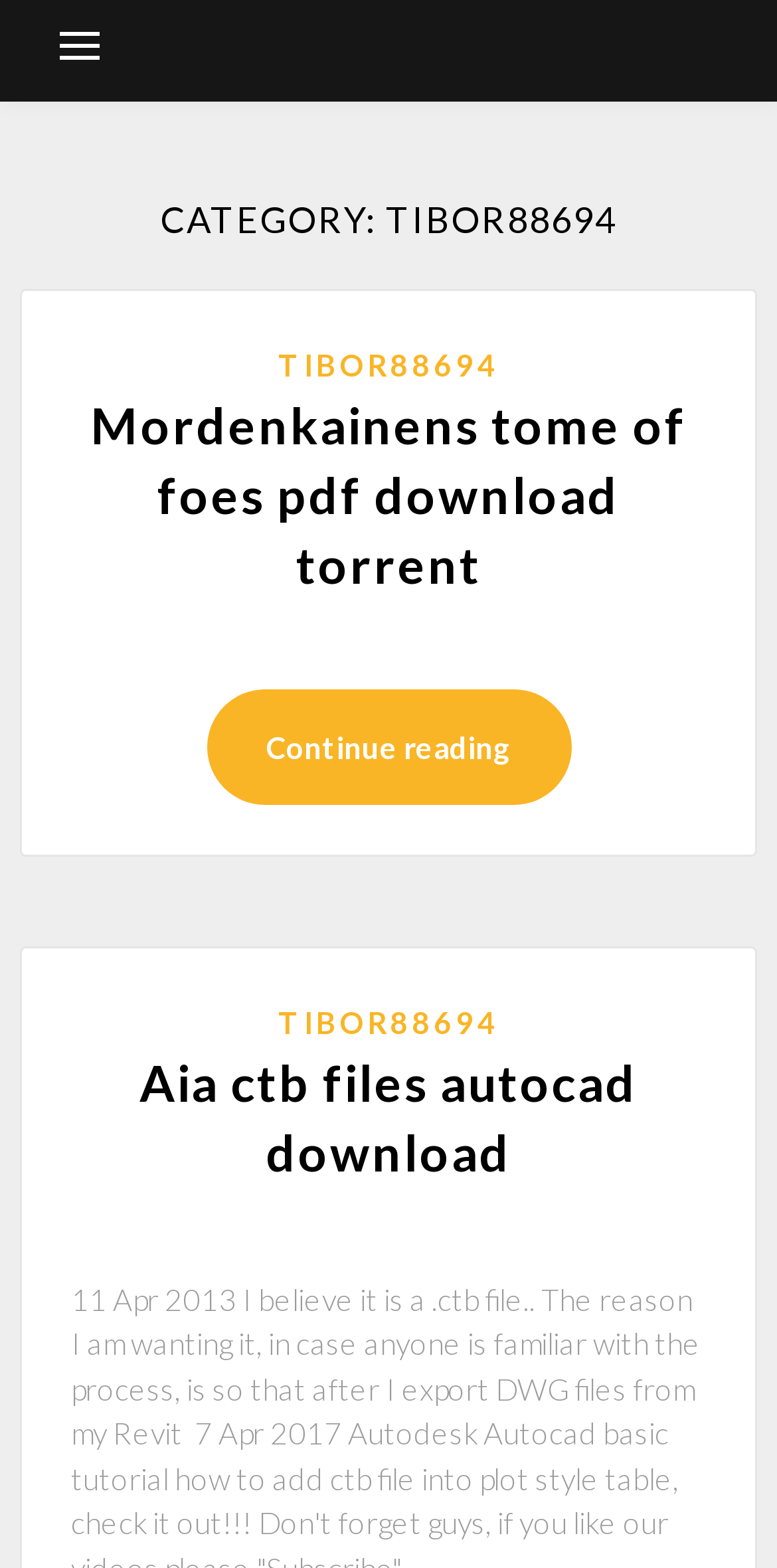Please give a succinct answer using a single word or phrase:
What is the purpose of the button at the top?

To control primary-menu